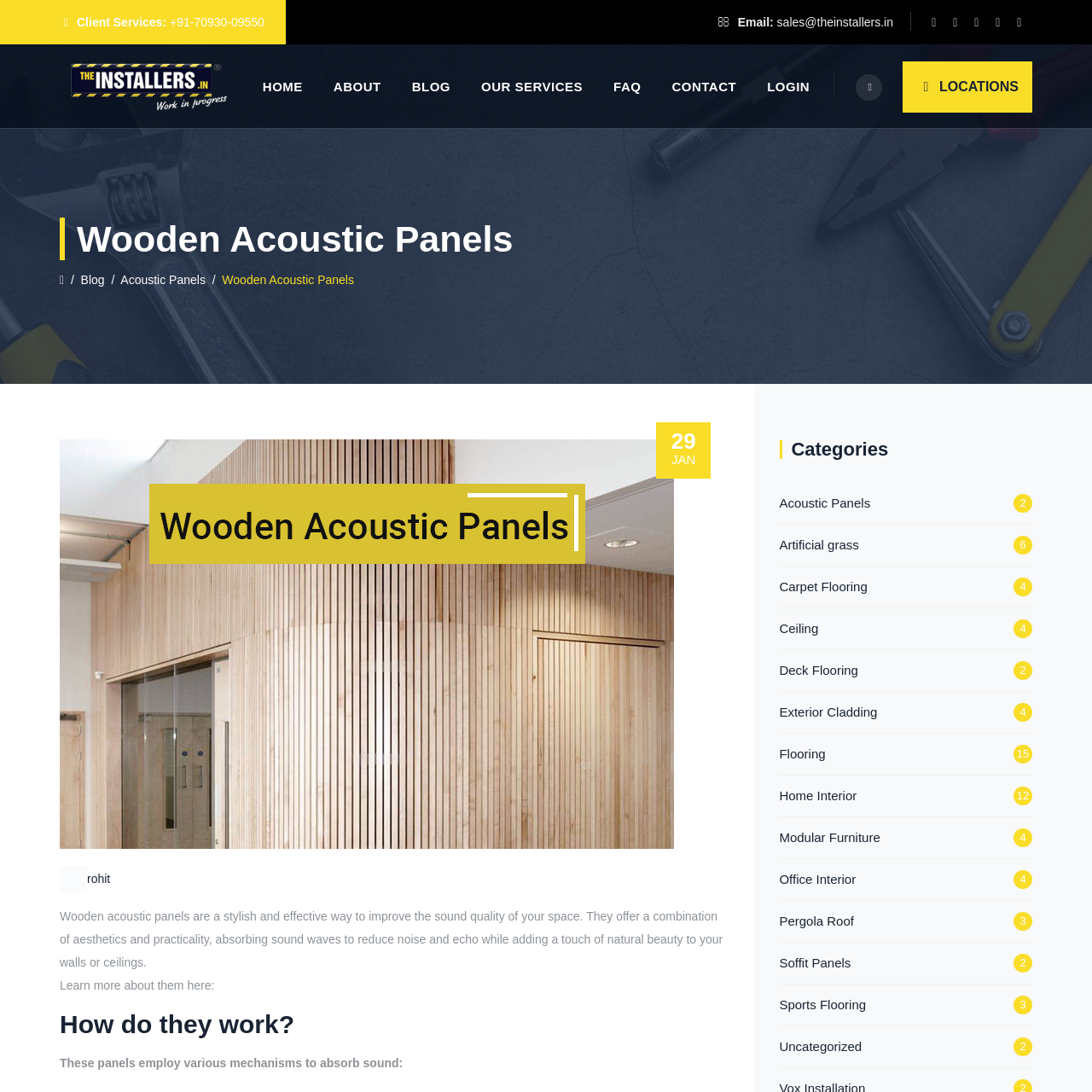How many categories are listed on the webpage?
Based on the image, respond with a single word or phrase.

15